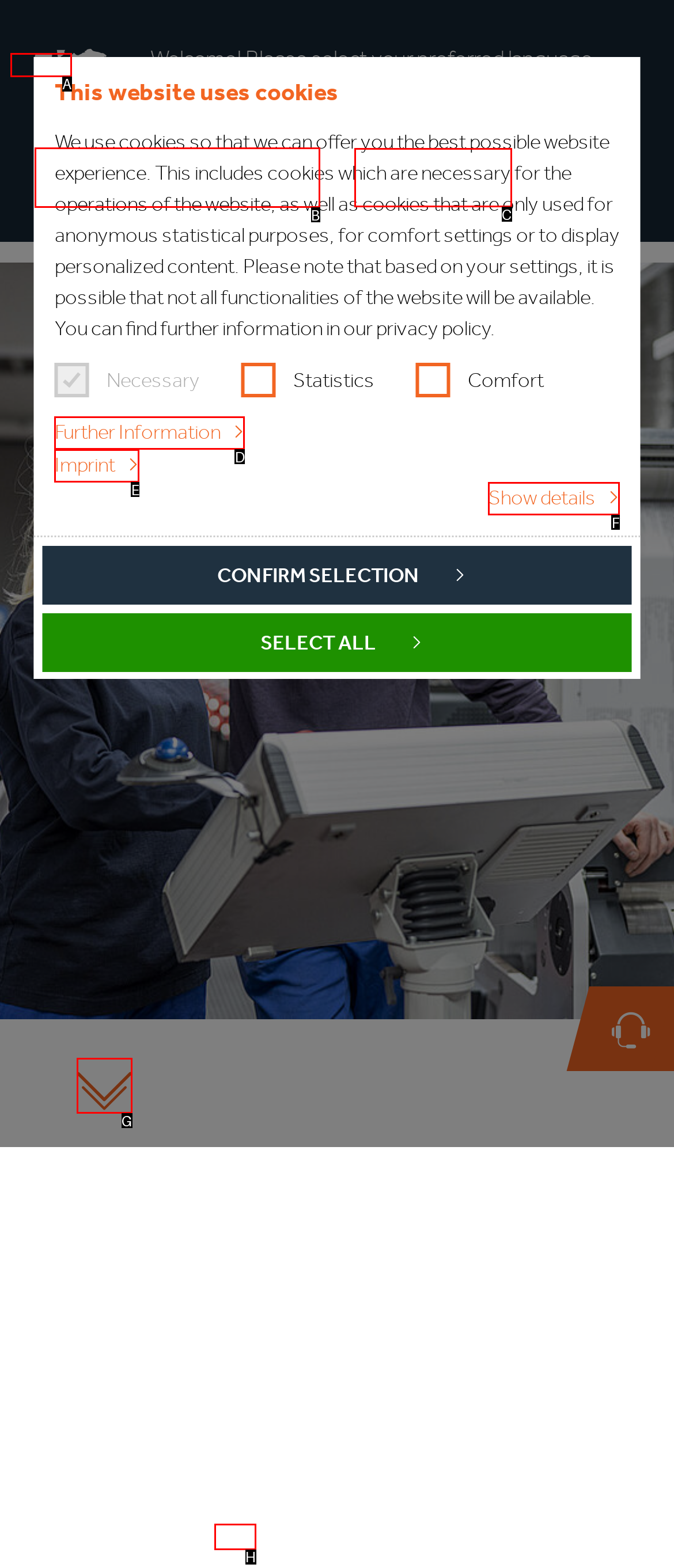Which option should be clicked to execute the task: Select English as language?
Reply with the letter of the chosen option.

A